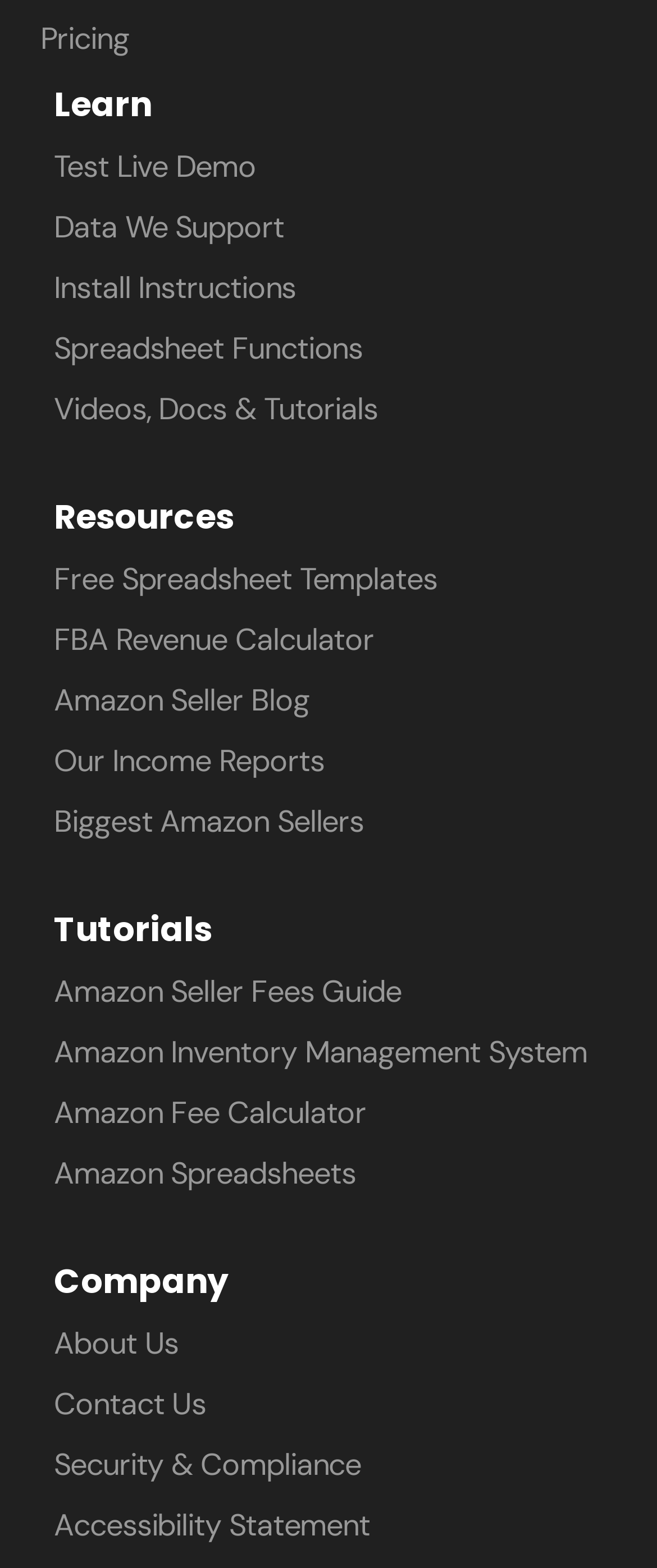What is the main category of resources?
Based on the image content, provide your answer in one word or a short phrase.

Learn, Resources, Tutorials, Company